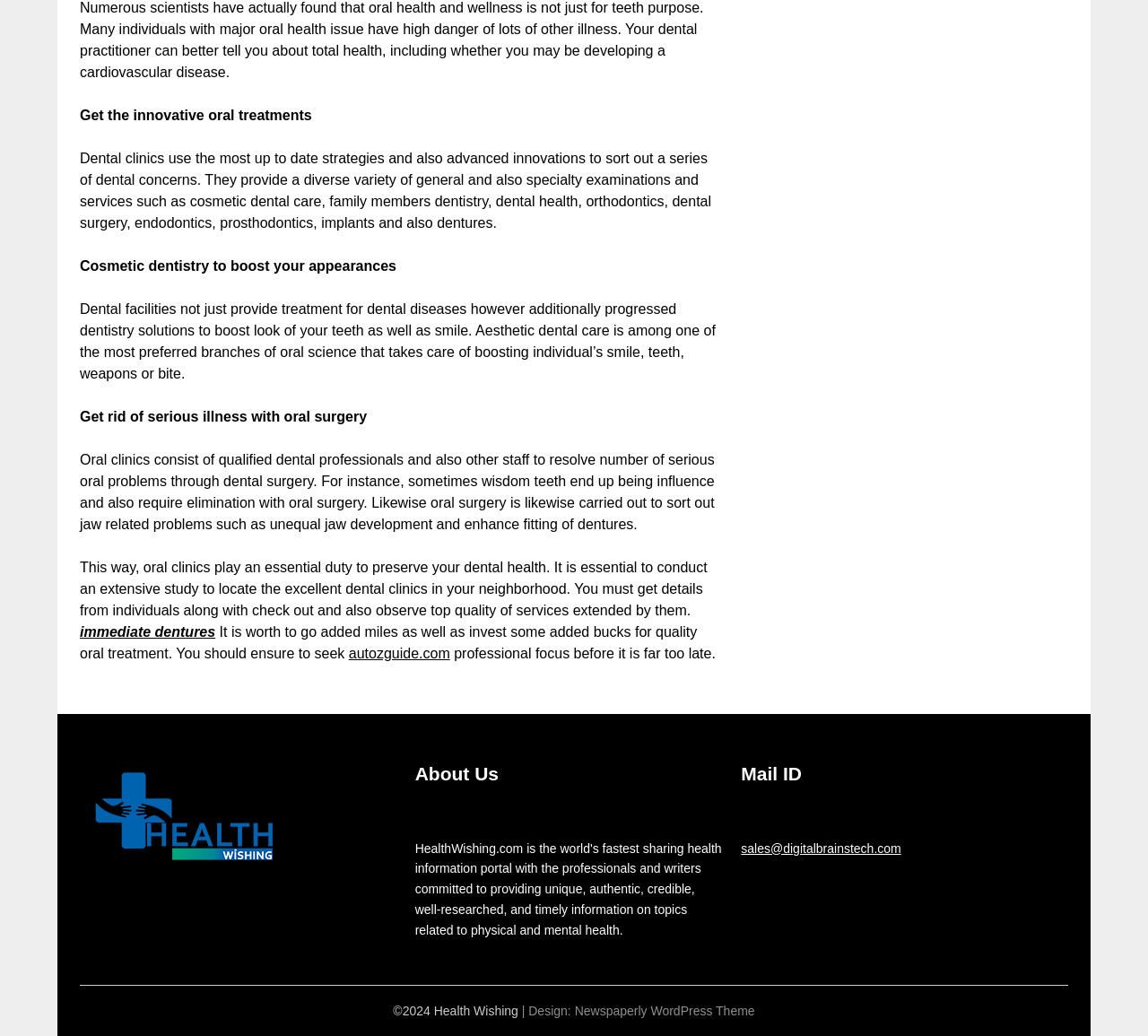Please respond to the question with a concise word or phrase:
What is the copyright year of this webpage?

2024